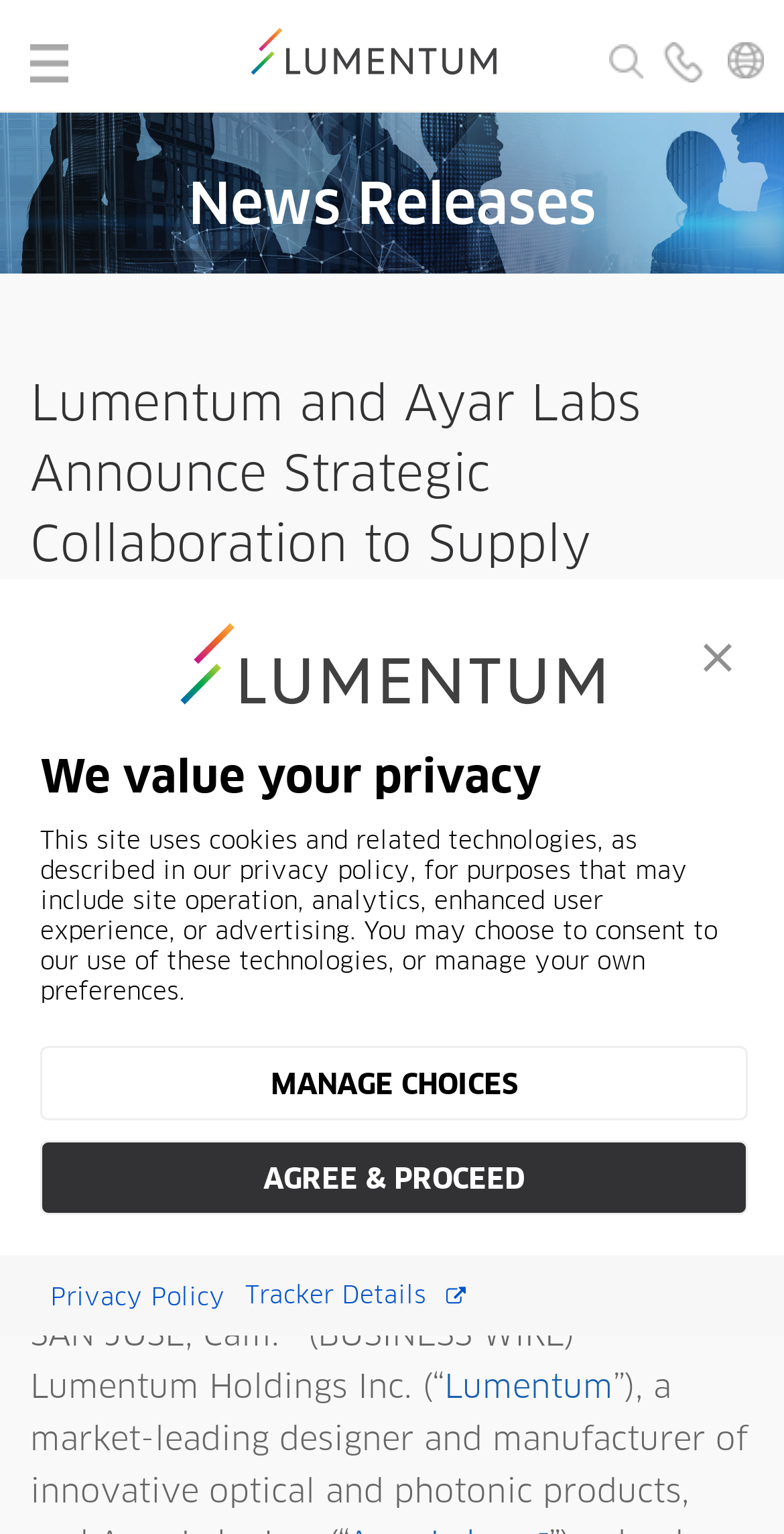Specify the bounding box coordinates (top-left x, top-left y, bottom-right x, bottom-right y) of the UI element in the screenshot that matches this description: AGREE & PROCEED

[0.051, 0.743, 0.954, 0.792]